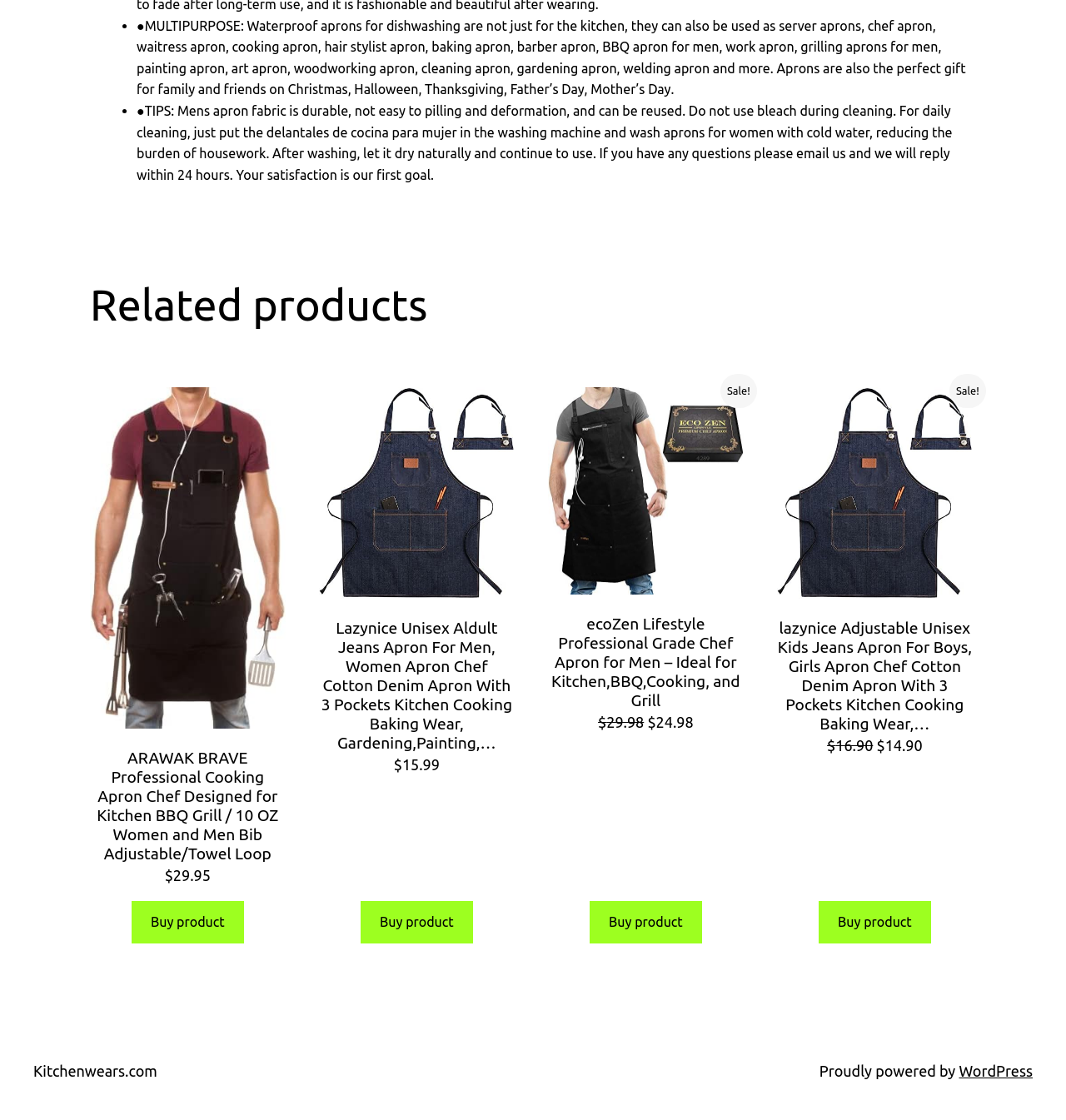Could you please study the image and provide a detailed answer to the question:
What is the price of the ARAWAK BRAVE Professional Cooking Apron?

The webpage lists the price of the ARAWAK BRAVE Professional Cooking Apron as $29.95.